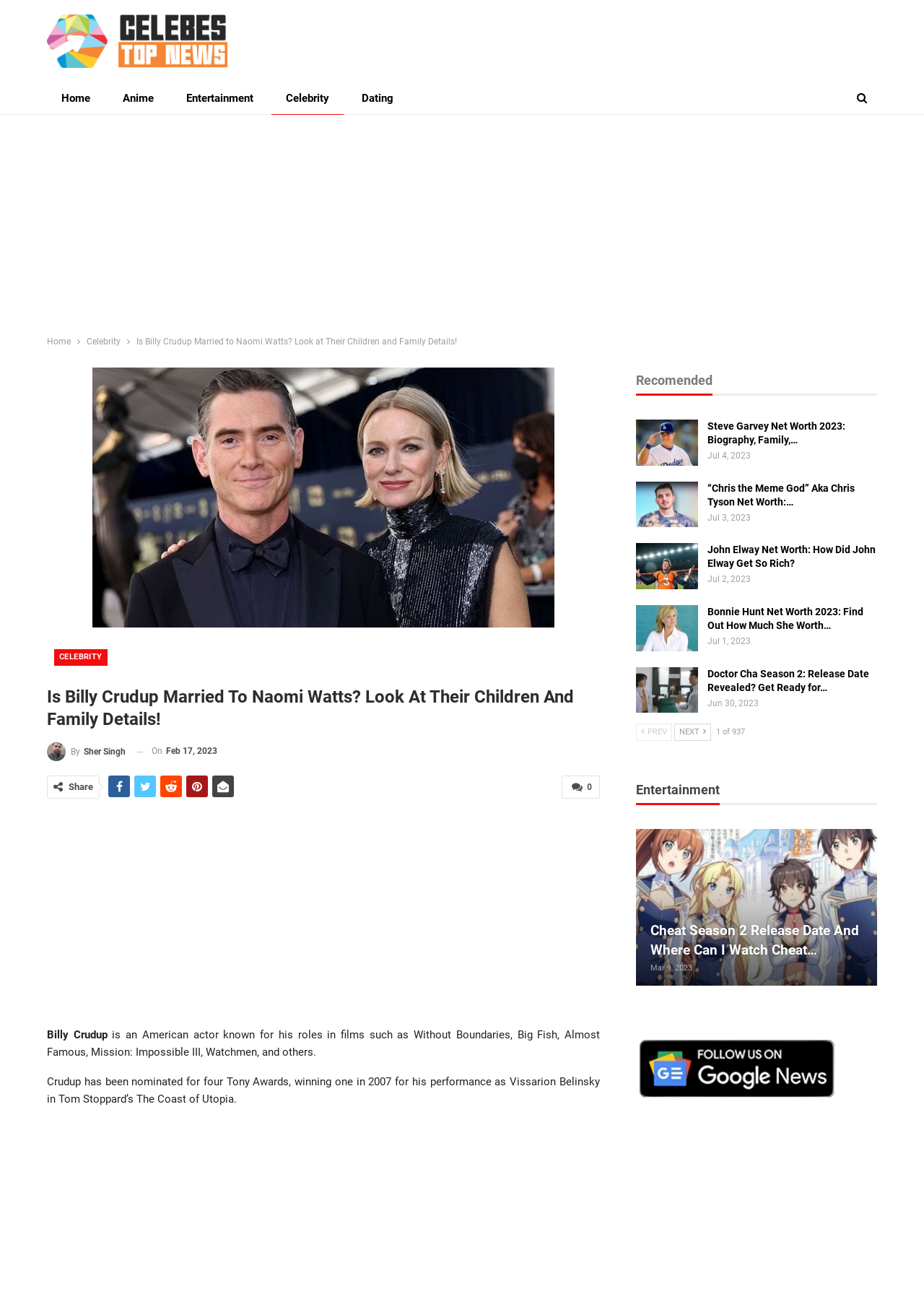Refer to the image and provide an in-depth answer to the question: 
How many pages are there in the article?

The number of pages in the article can be found in the webpage content, specifically the text '1 of 937', which indicates that there are 937 pages in the article.